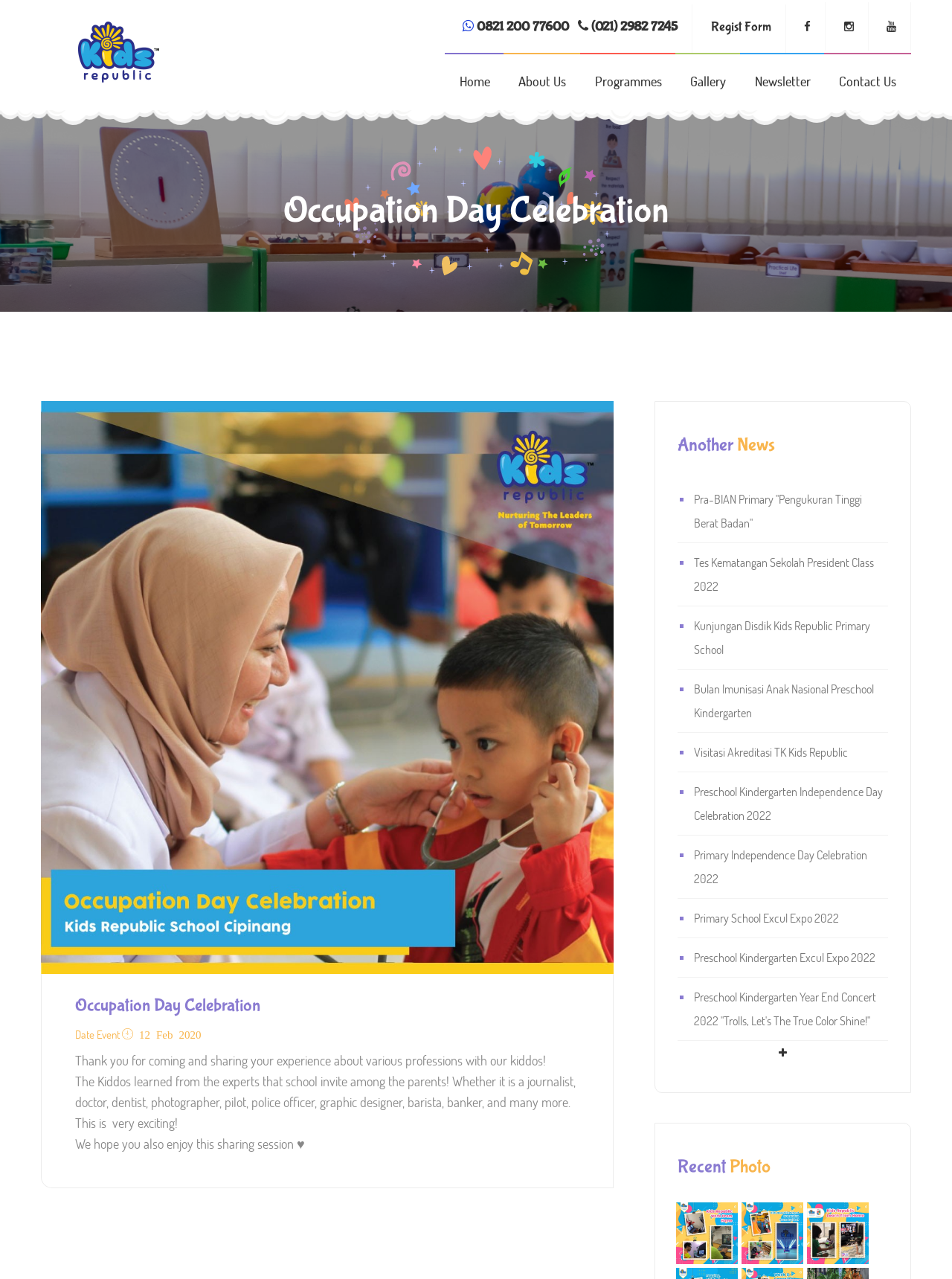Find the UI element described as: "Contact Us" and predict its bounding box coordinates. Ensure the coordinates are four float numbers between 0 and 1, [left, top, right, bottom].

None